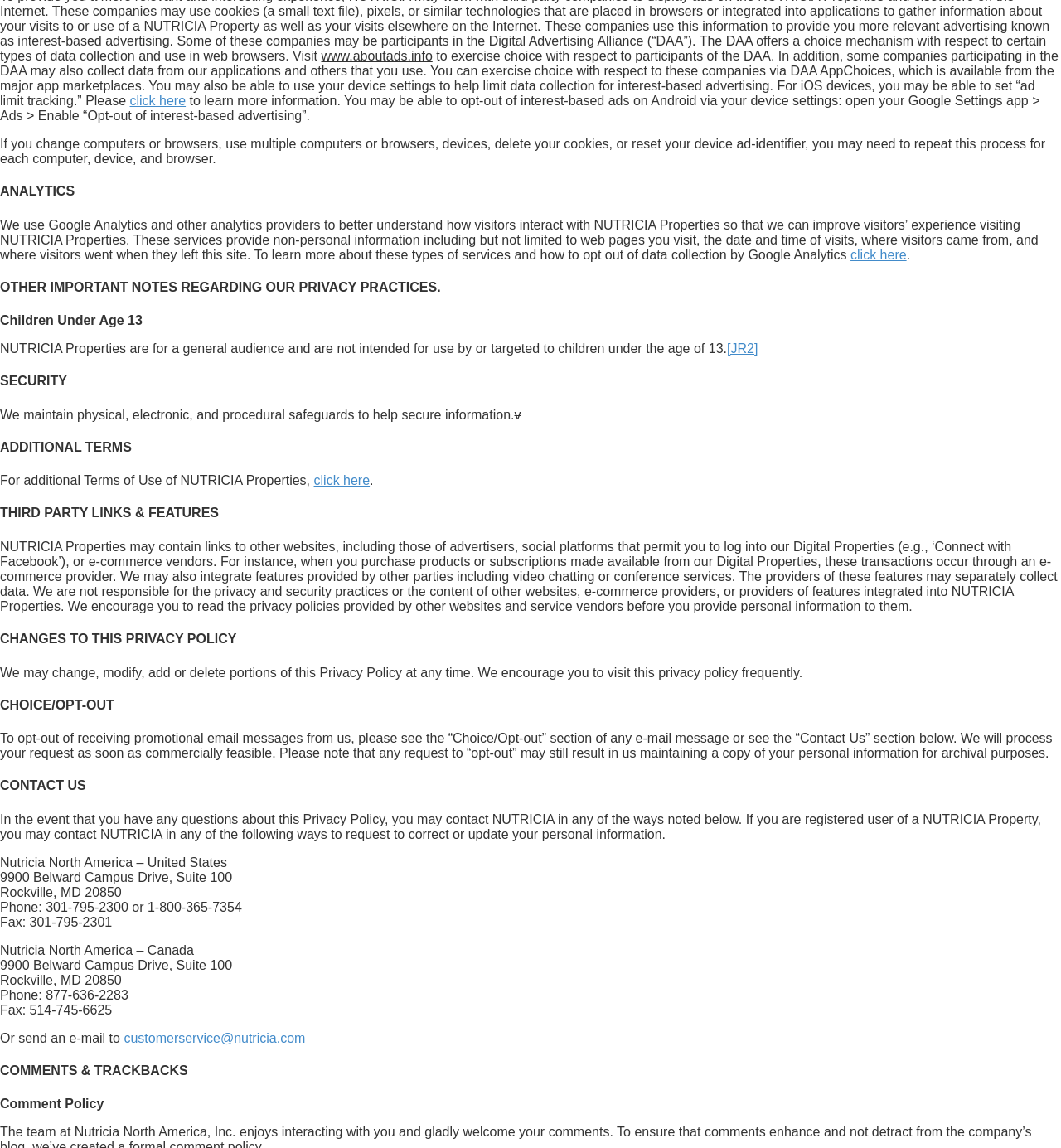How can users opt-out of interest-based ads on Android?
Could you answer the question with a detailed and thorough explanation?

The webpage states that users can opt-out of interest-based ads on Android by opening the Google Settings app, going to Ads, and enabling 'Opt-out of interest-based advertising'.